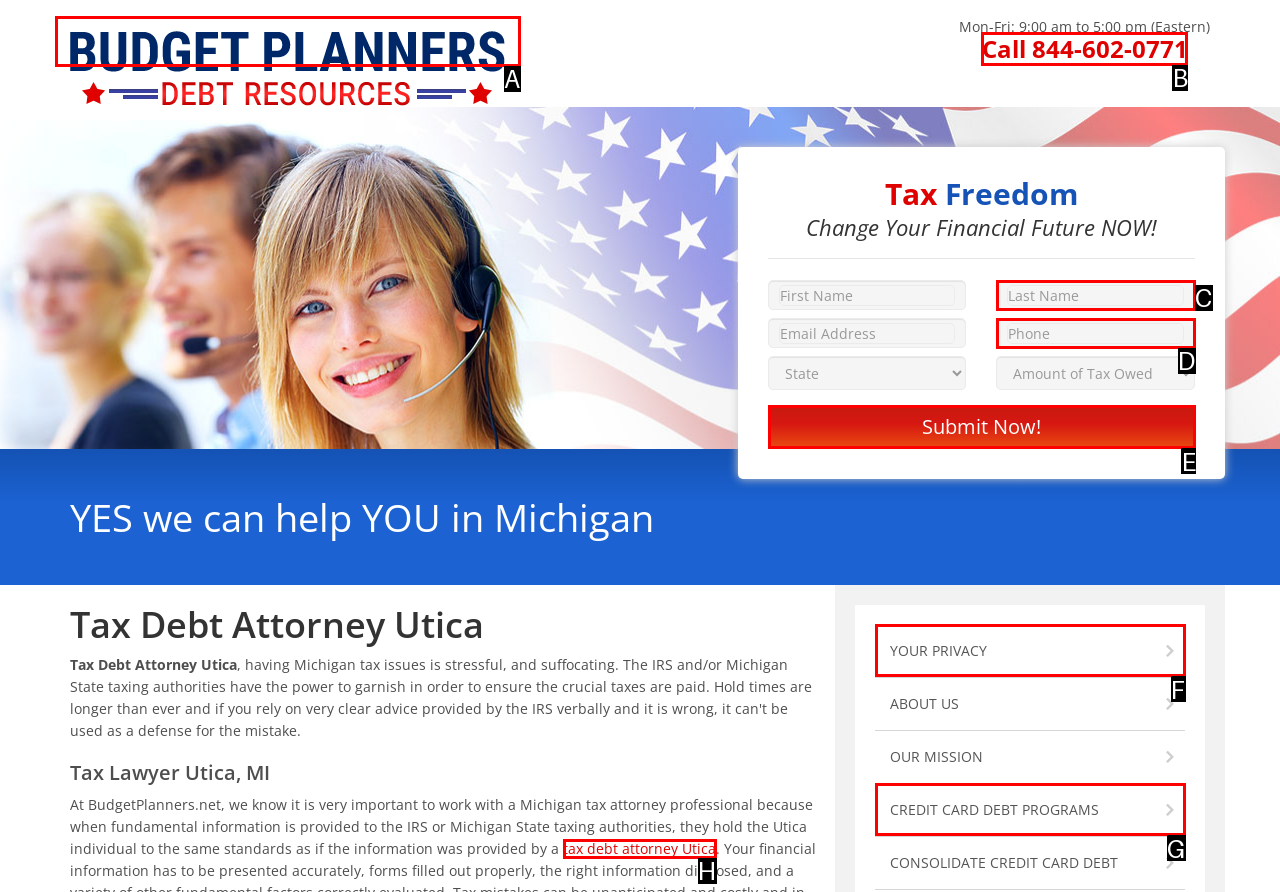Choose the HTML element to click for this instruction: Submit the form Answer with the letter of the correct choice from the given options.

E